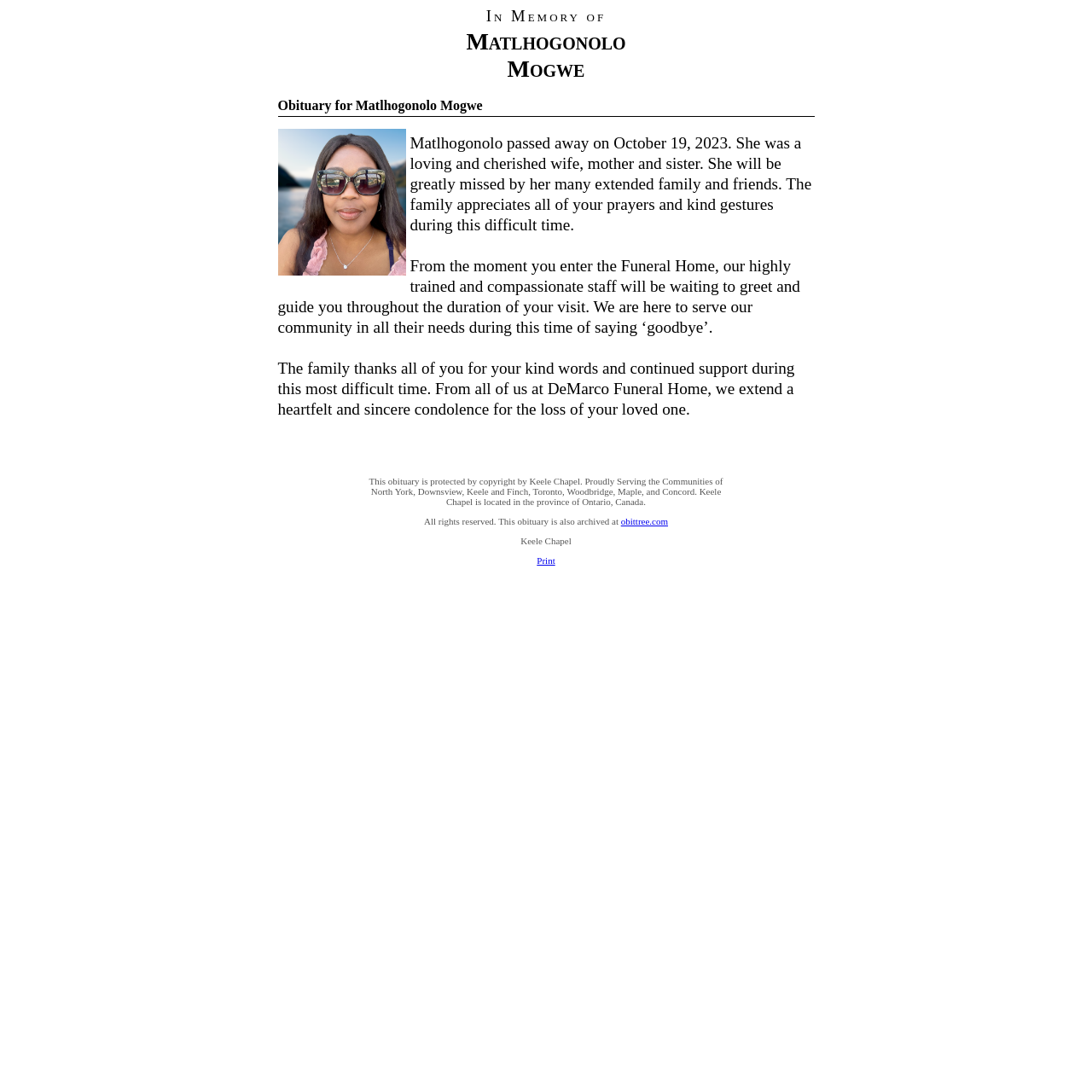What is the purpose of the funeral home staff?
Please look at the screenshot and answer using one word or phrase.

To greet and guide visitors